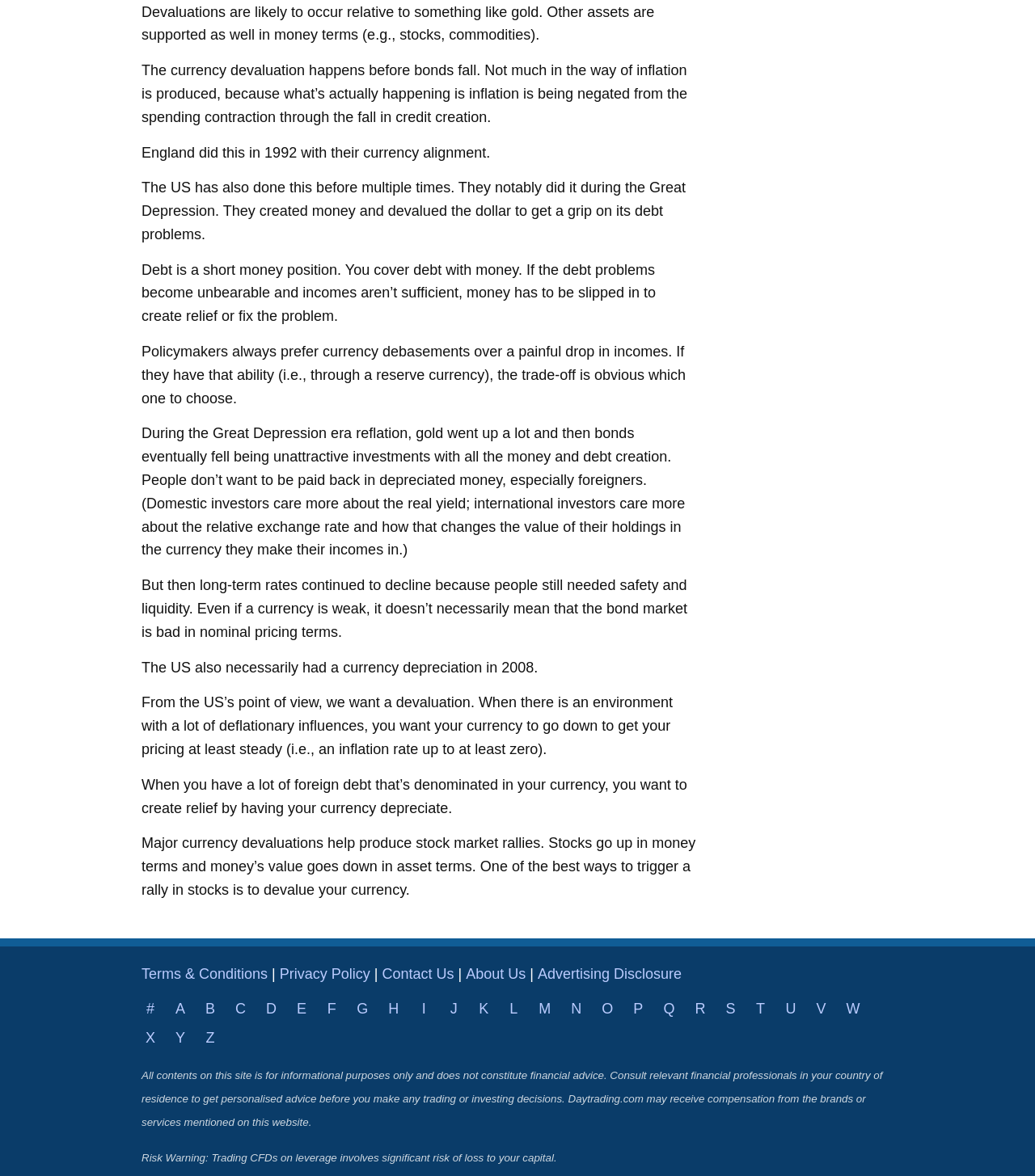Given the element description Terms & Conditions, specify the bounding box coordinates of the corresponding UI element in the format (top-left x, top-left y, bottom-right x, bottom-right y). All values must be between 0 and 1.

[0.137, 0.821, 0.259, 0.835]